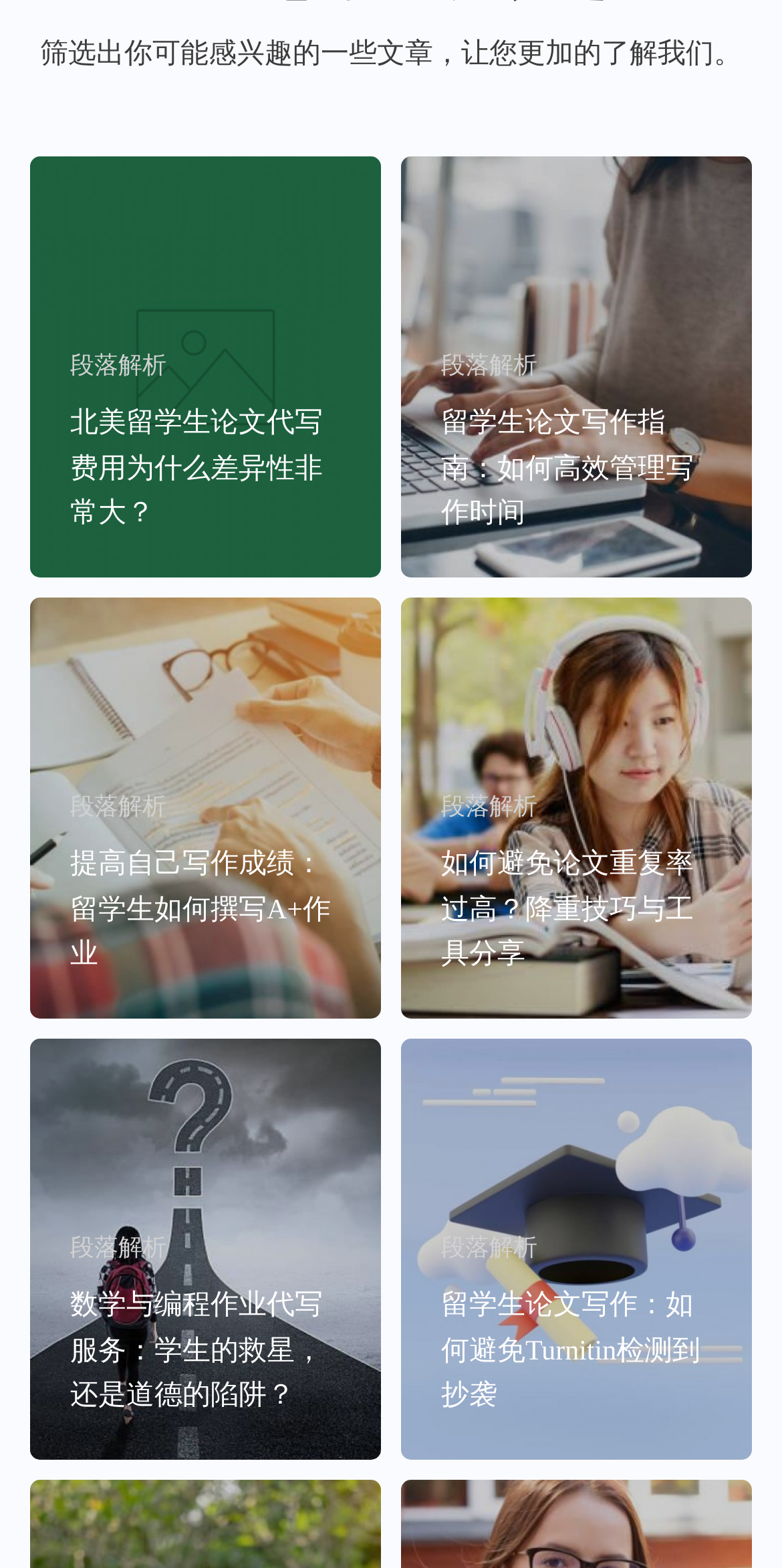Find the bounding box of the element with the following description: "段落解析 如何避免论文重复率过高？降重技巧与工具分享". The coordinates must be four float numbers between 0 and 1, formatted as [left, top, right, bottom].

[0.513, 0.381, 0.962, 0.65]